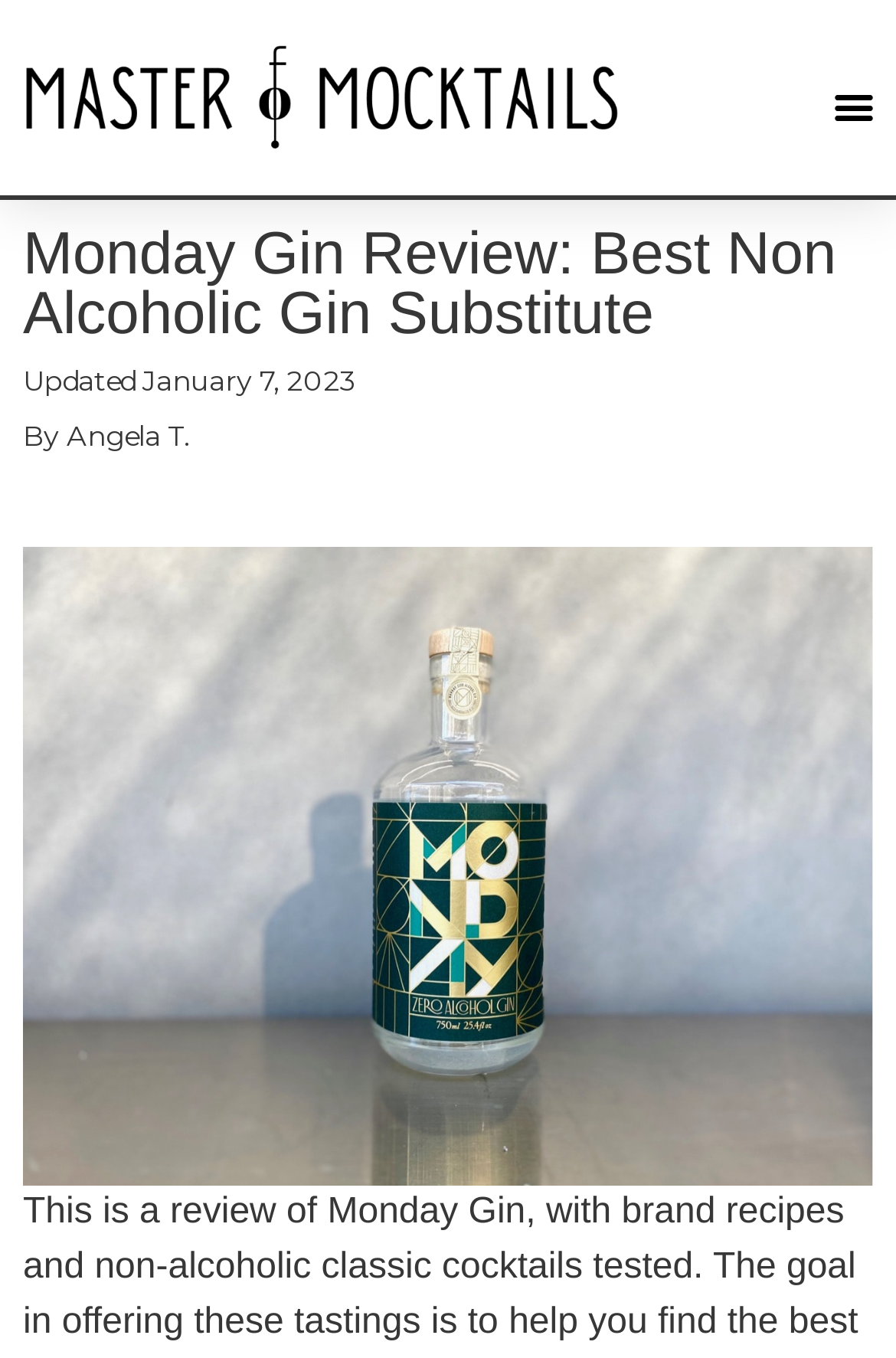What is the position of the menu toggle button? Based on the image, give a response in one word or a short phrase.

Top right